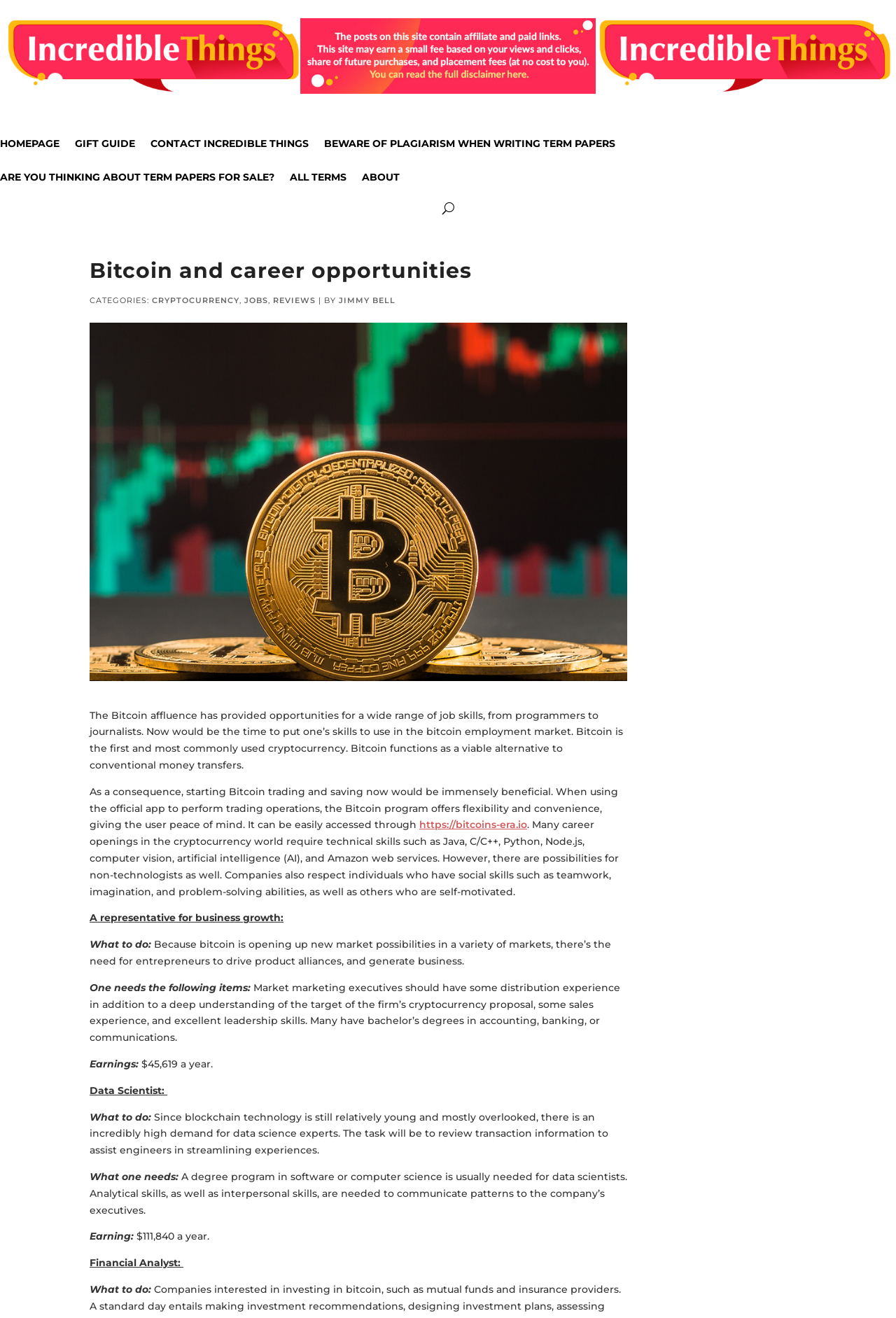Please reply to the following question using a single word or phrase: 
What is the alternative to conventional money transfers mentioned on this webpage?

Bitcoin